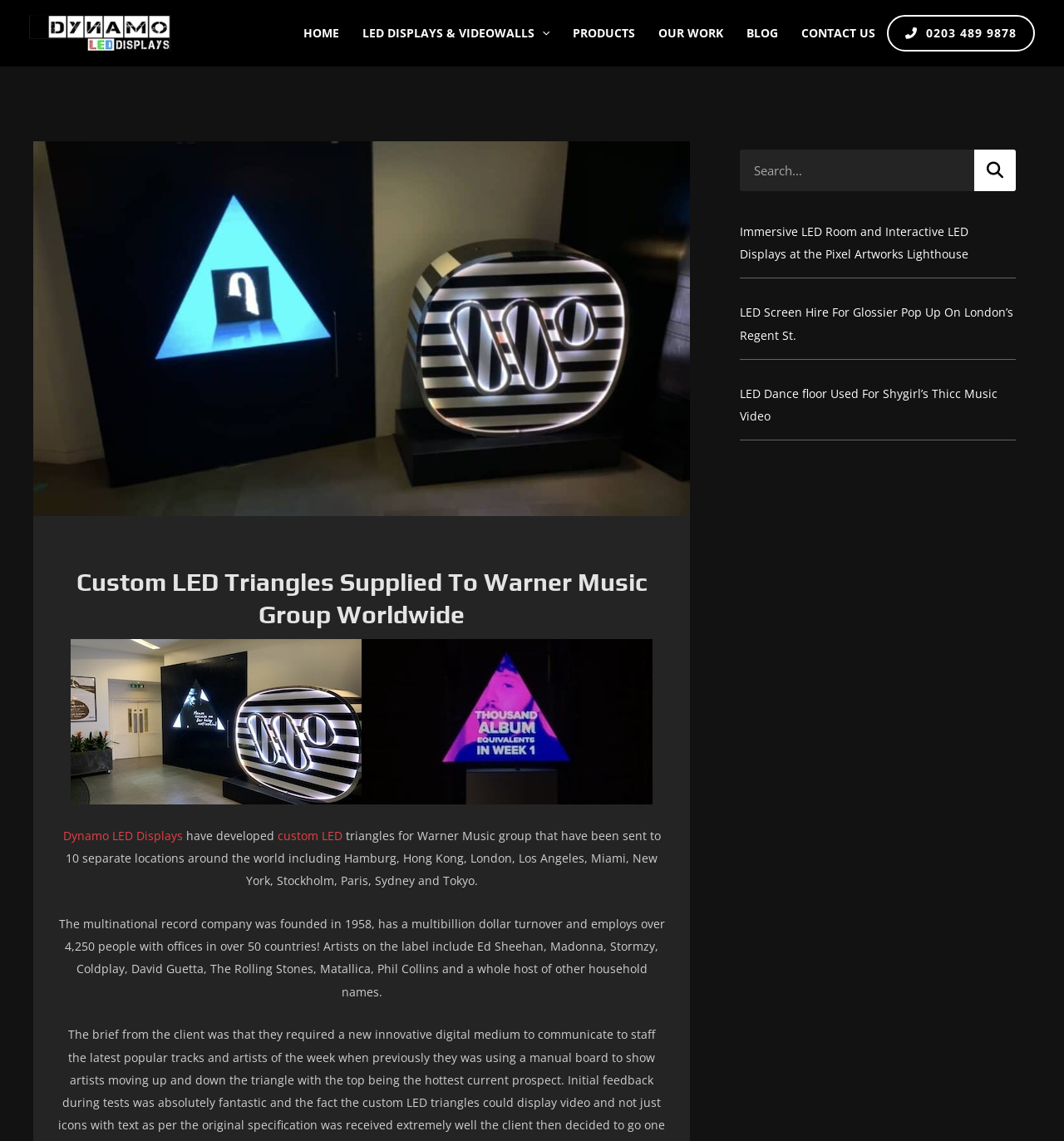What is the name of the artist mentioned in the webpage?
Look at the image and respond with a one-word or short phrase answer.

Ed Sheehan